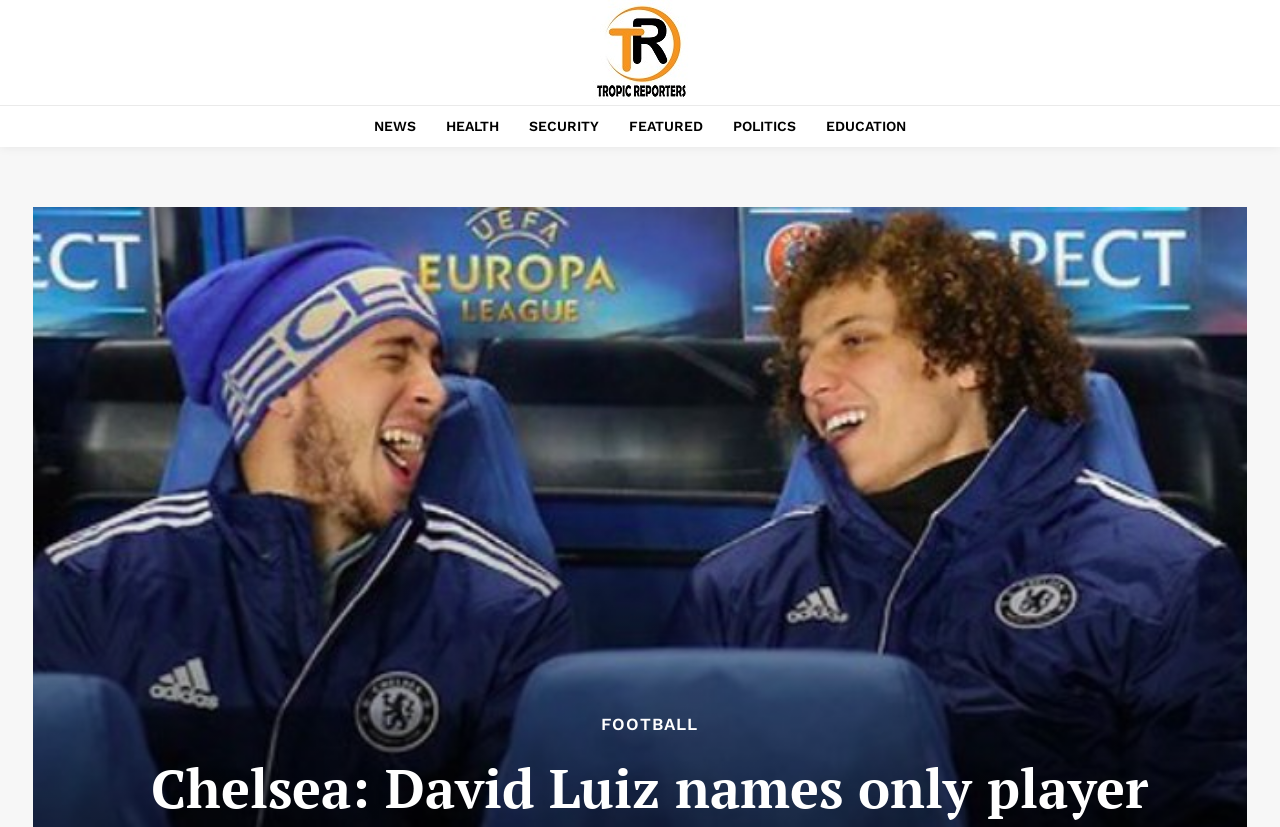Respond to the question below with a single word or phrase:
What is the position of the FOOTBALL category?

Bottom